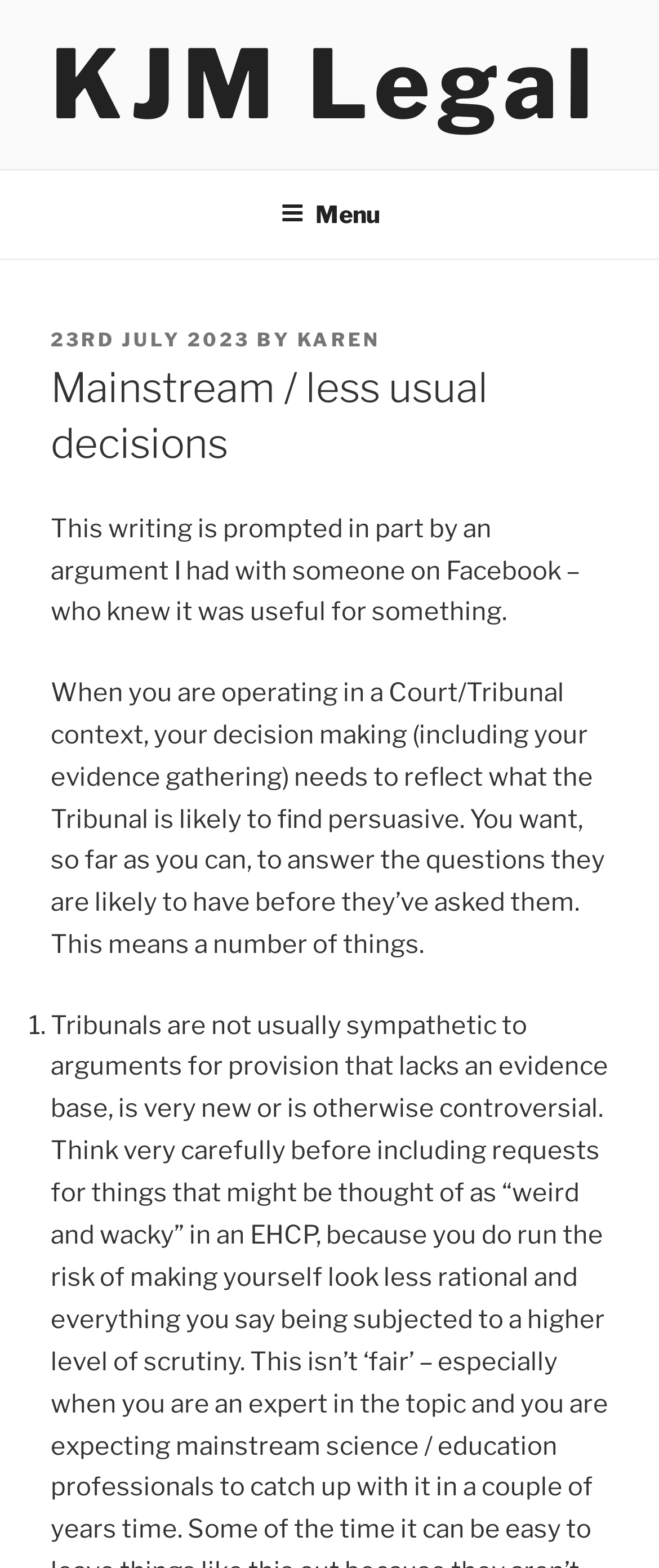What is the author's name?
Please craft a detailed and exhaustive response to the question.

I found the author's name by looking at the link 'KAREN' which is located next to the 'BY' text.